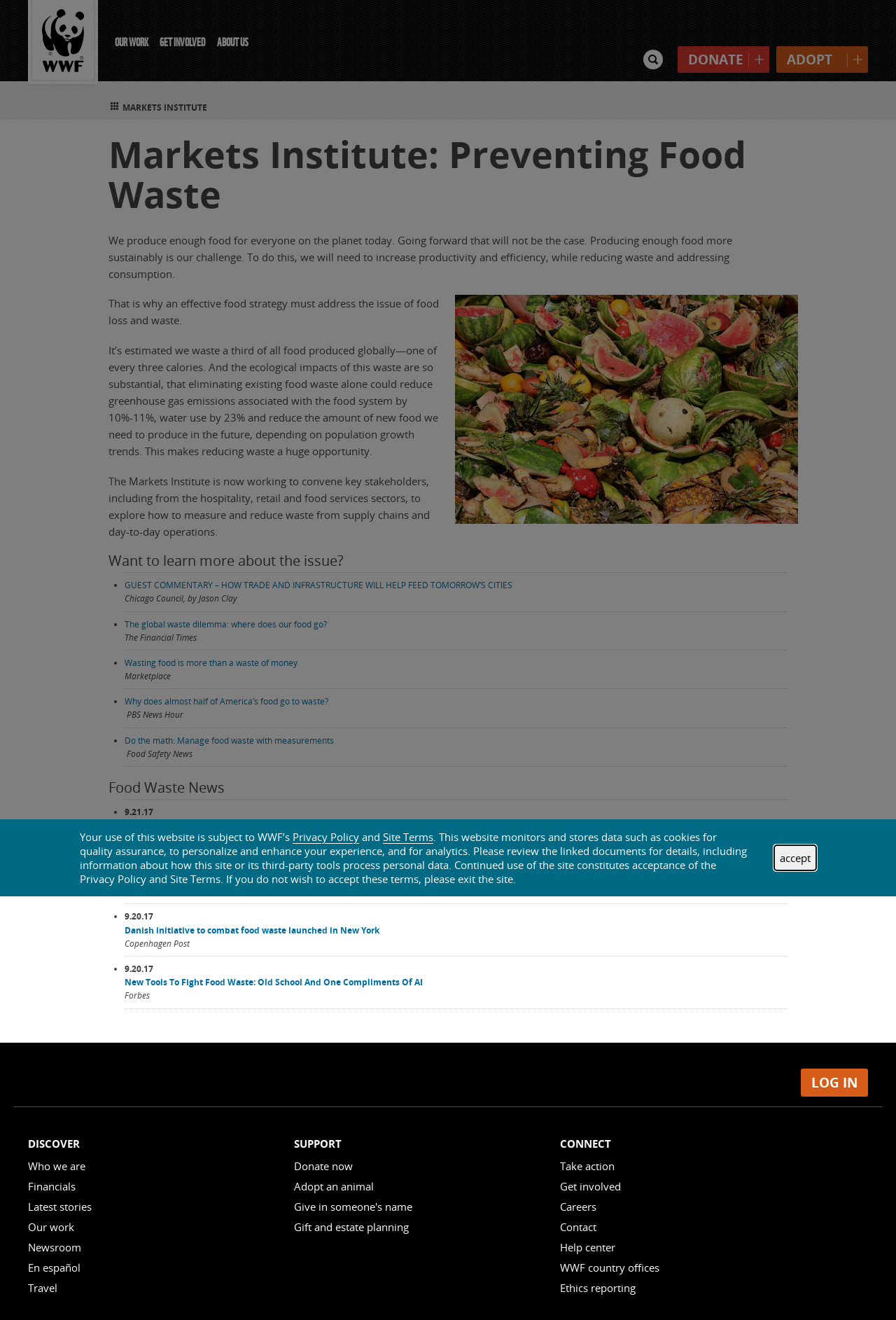What is the purpose of this website?
Answer the question with a single word or phrase by looking at the picture.

Preventing Food Waste